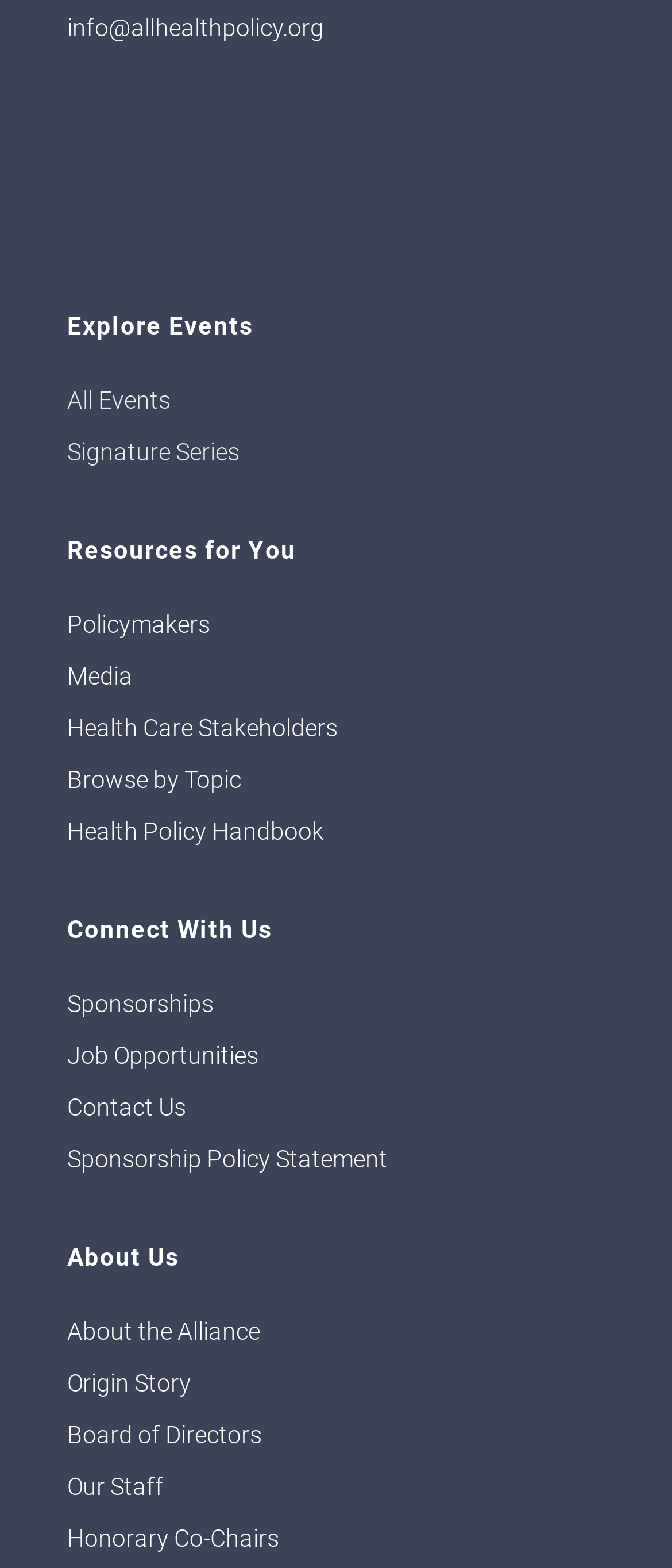How many categories are available under 'Resources for You'?
Please provide a single word or phrase answer based on the image.

Not specified